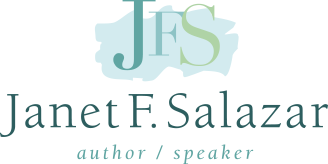What is the font style of the full name?
Please ensure your answer to the question is detailed and covers all necessary aspects.

The full name 'Janet F. Salazar' is written in a classic typeface, which contrasts with the stylized font of the initials, conveying a sense of professionalism and creativity.